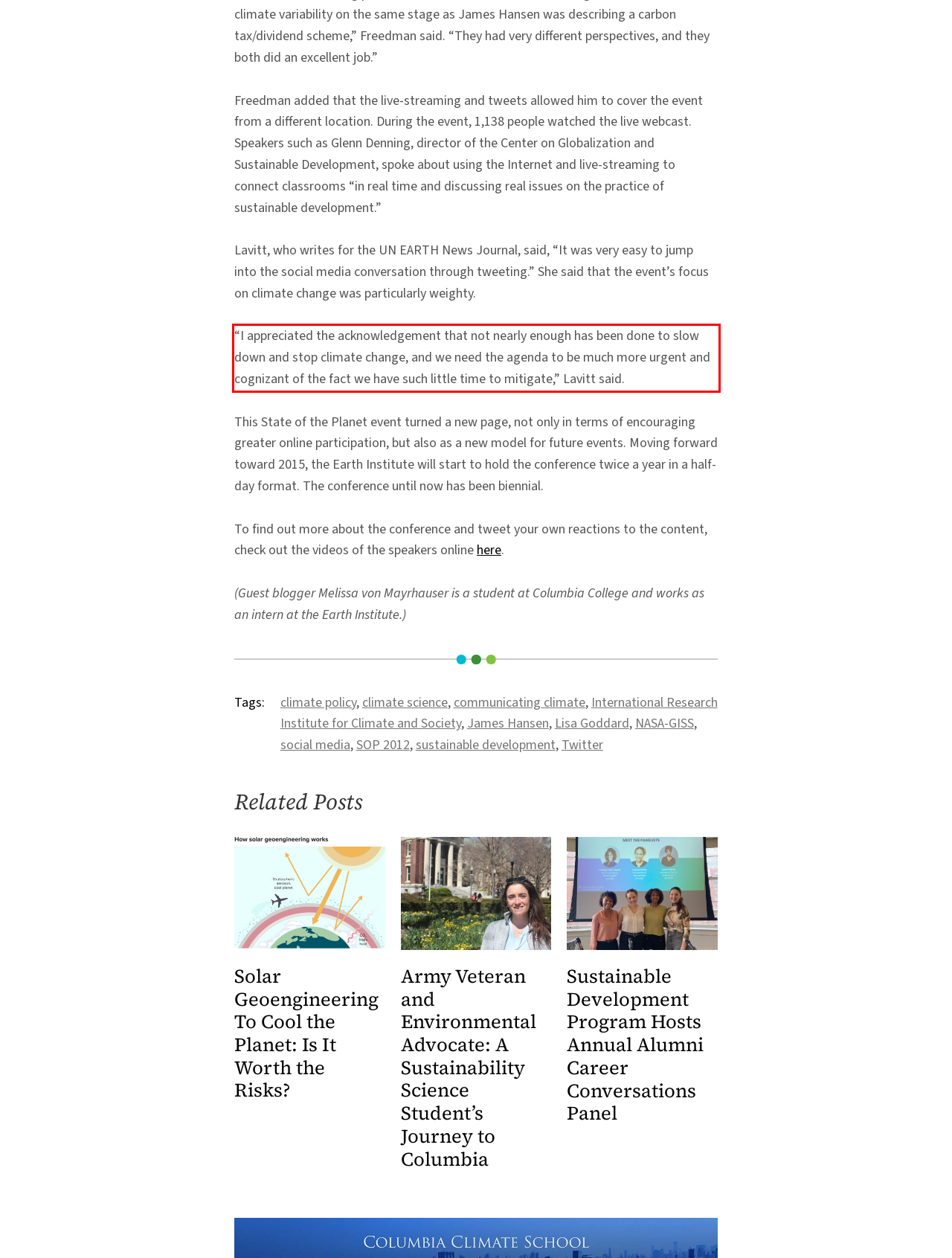You have a screenshot of a webpage with a red bounding box. Identify and extract the text content located inside the red bounding box.

“I appreciated the acknowledgement that not nearly enough has been done to slow down and stop climate change, and we need the agenda to be much more urgent and cognizant of the fact we have such little time to mitigate,” Lavitt said.